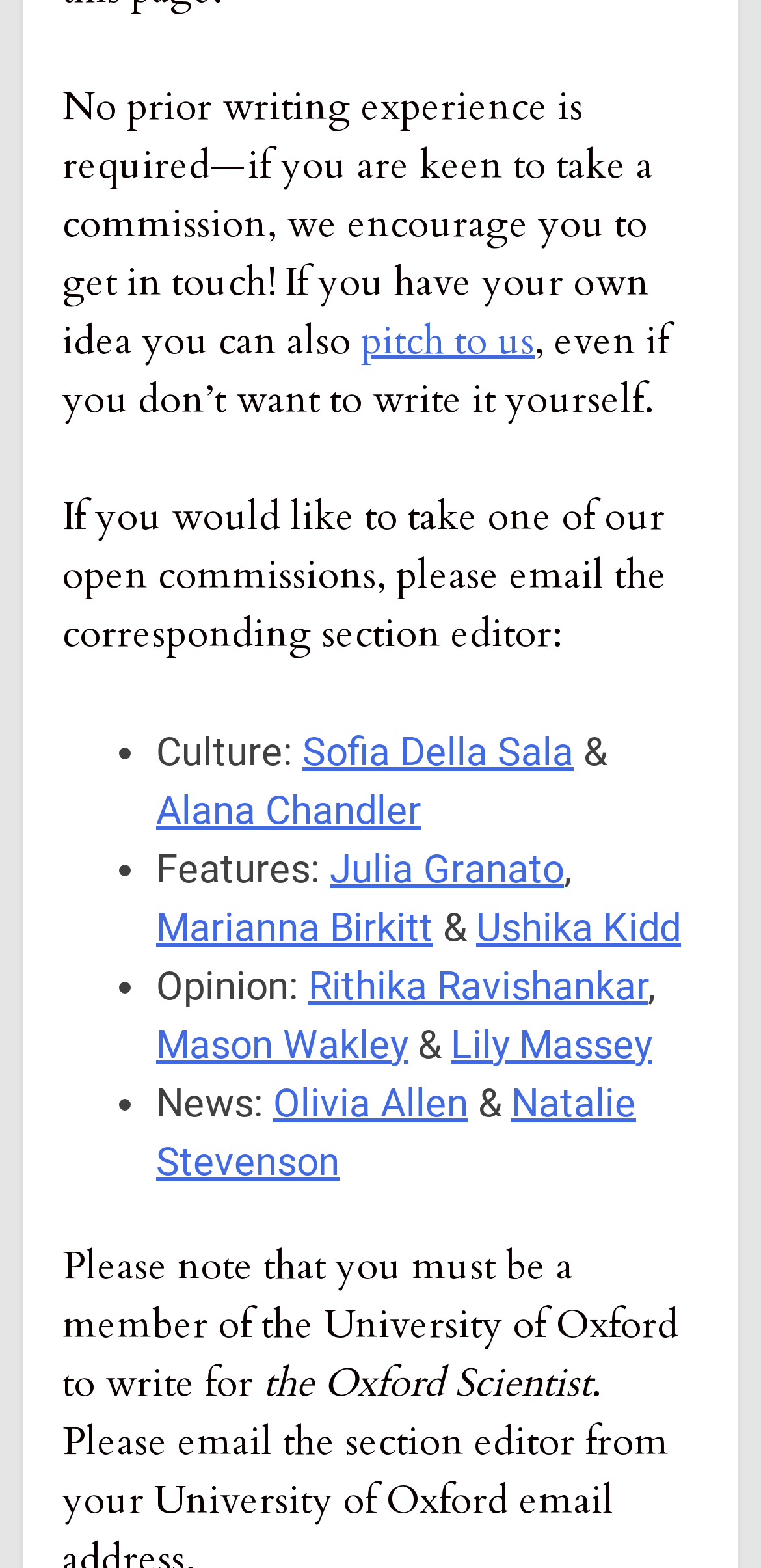How can one pitch an idea?
We need a detailed and meticulous answer to the question.

The webpage instructs that 'If you would like to take one of our open commissions, please email the corresponding section editor:' which suggests that one can pitch an idea by emailing the relevant section editor.